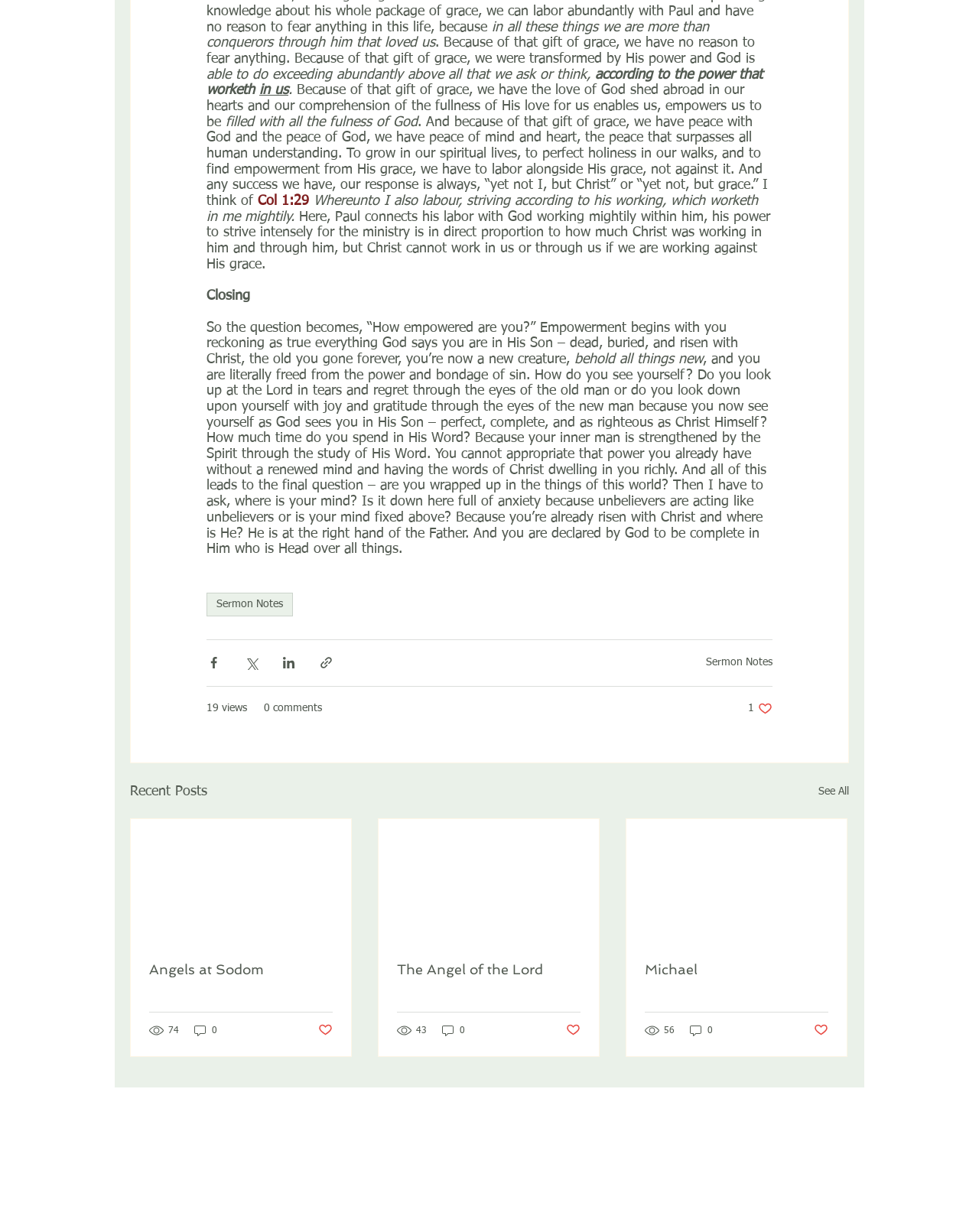Pinpoint the bounding box coordinates of the clickable area needed to execute the instruction: "Read the article 'Angels at Sodom'". The coordinates should be specified as four float numbers between 0 and 1, i.e., [left, top, right, bottom].

[0.152, 0.78, 0.34, 0.793]